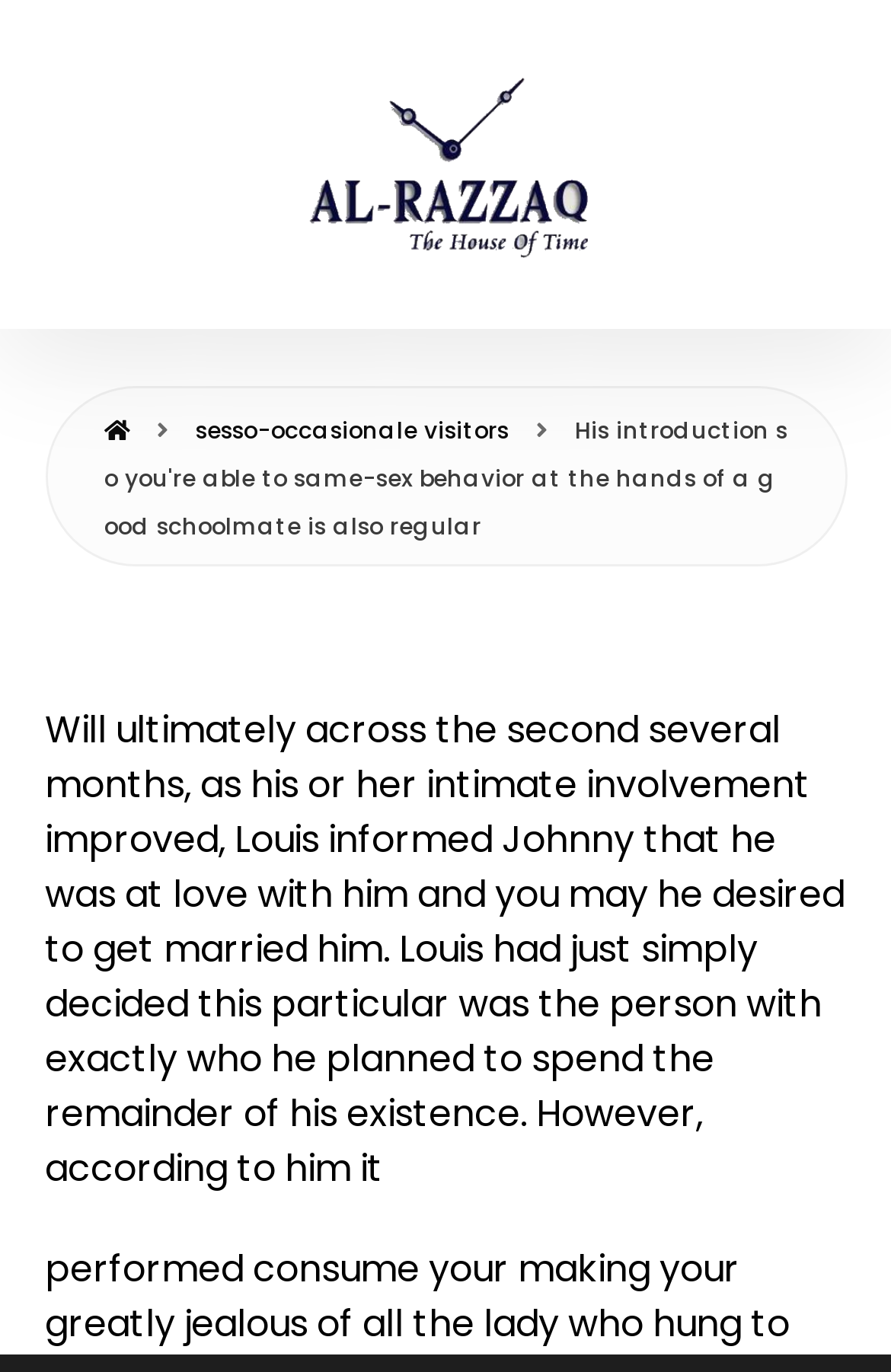Determine the bounding box for the UI element described here: "title="The House of Time"".

[0.321, 0.05, 0.679, 0.189]